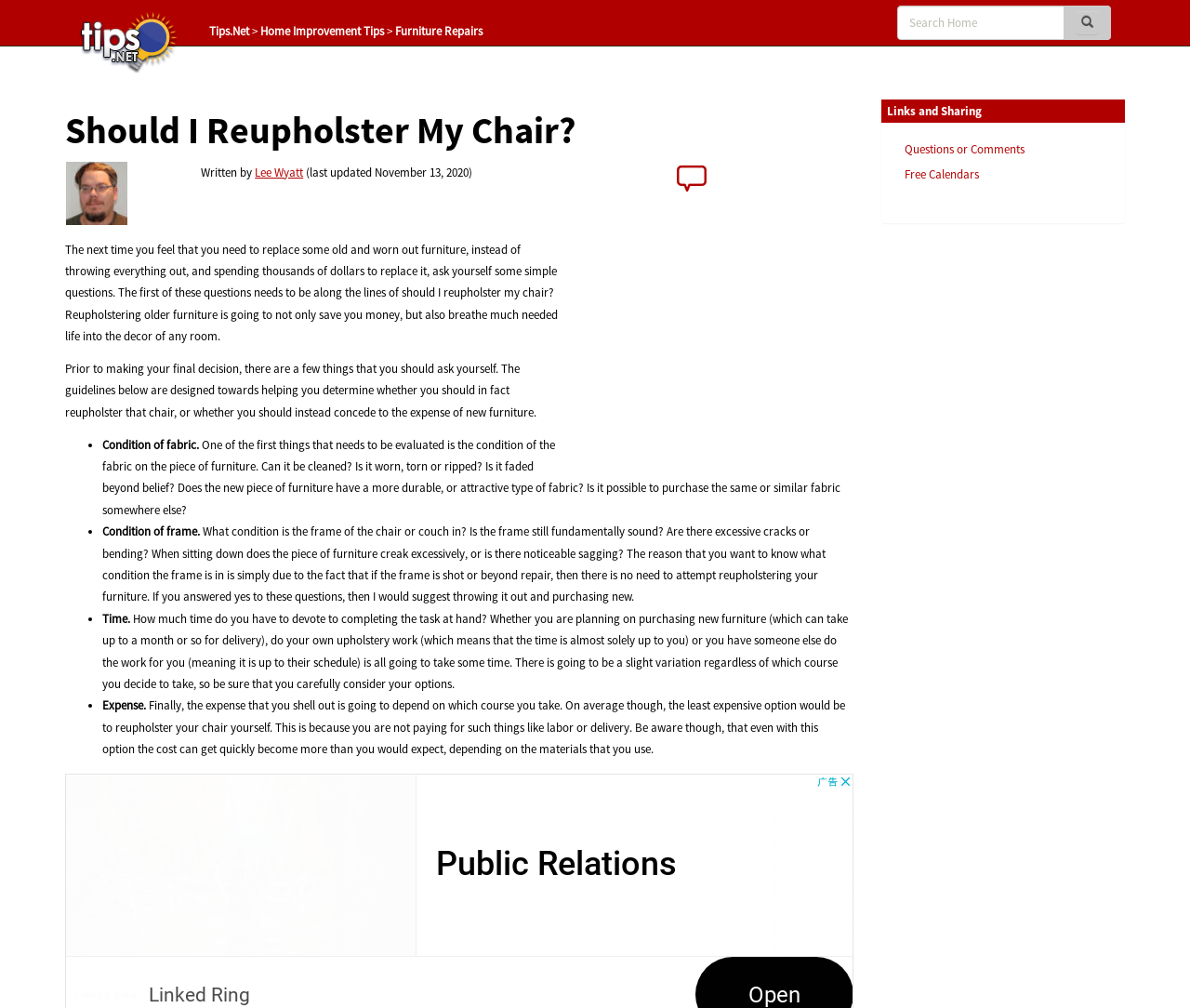How much time does reupholstering a chair require?
Give a comprehensive and detailed explanation for the question.

The article mentions that the time required to reupholster a chair varies depending on whether you do it yourself, hire someone, or purchase new furniture, and that it's essential to consider the time factor when making a decision.